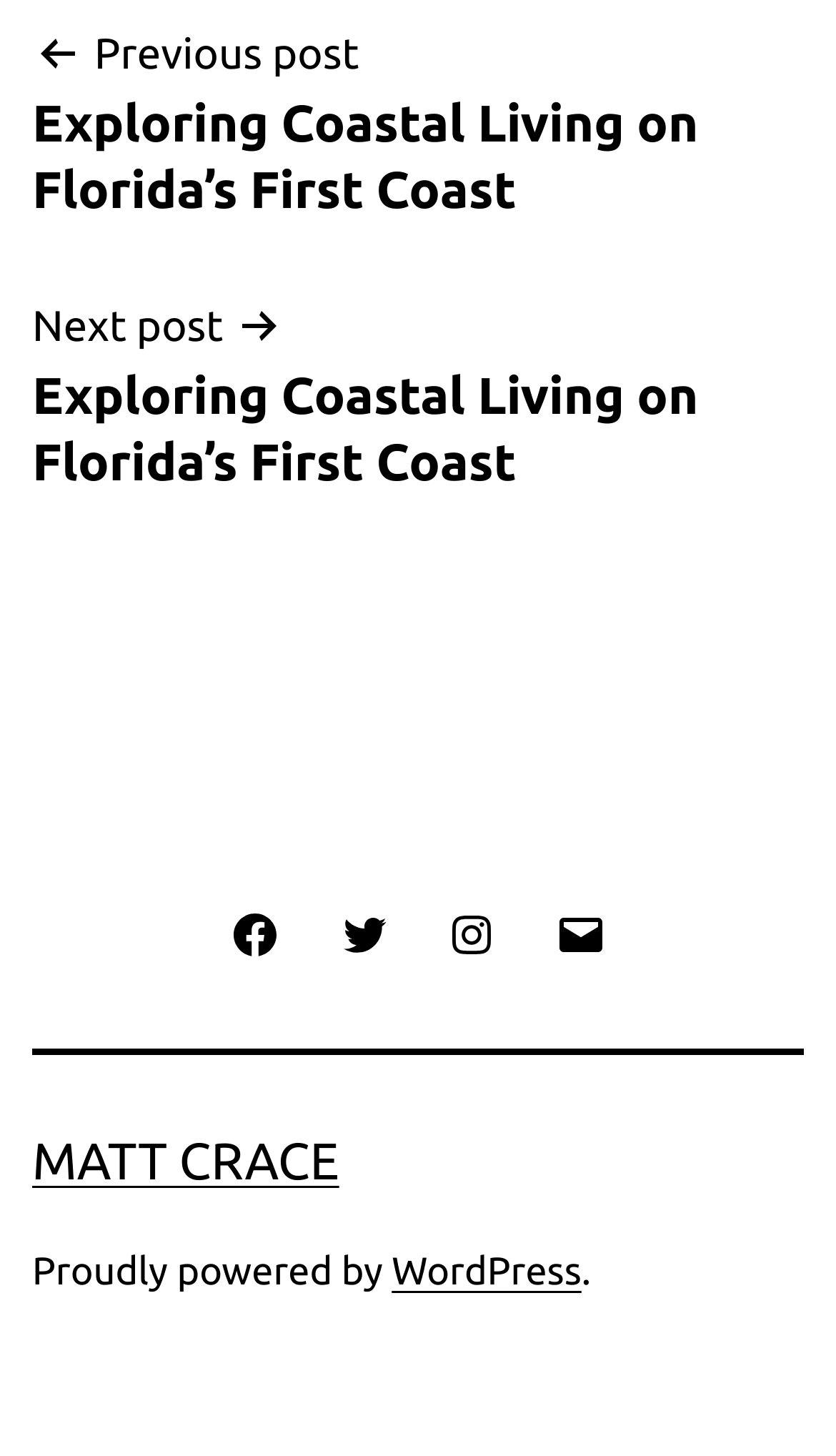Please analyze the image and provide a thorough answer to the question:
What is the purpose of the 'Previous post' and 'Next post' links?

I found the 'Previous post' and 'Next post' links under the 'Posts' navigation element, and based on their location and text, I inferred that their purpose is to navigate between posts.